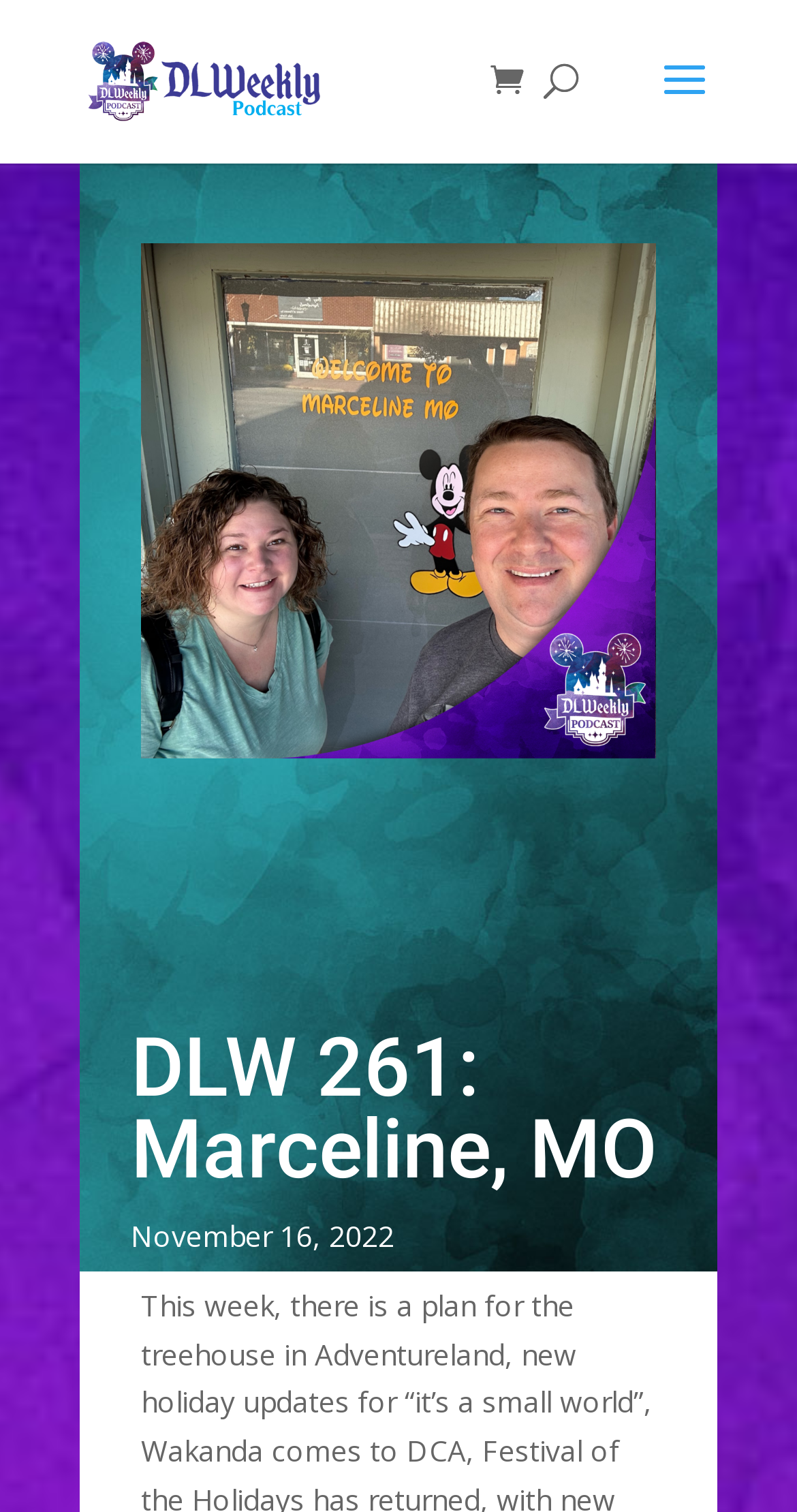Using details from the image, please answer the following question comprehensively:
Is there an image on the page?

I found an image element at coordinates [0.177, 0.161, 0.823, 0.502], which suggests that there is an image on the page.